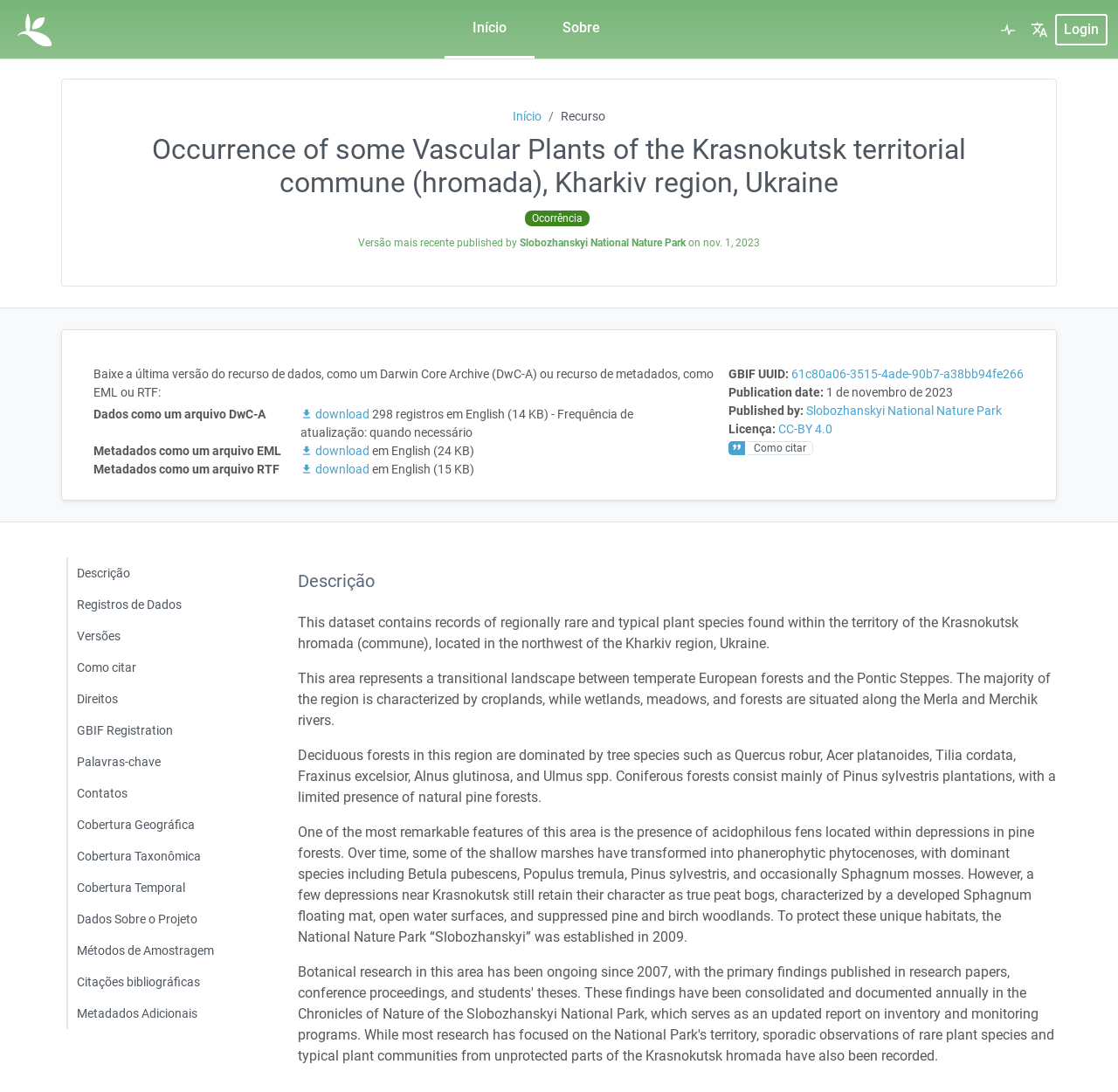Generate the text content of the main headline of the webpage.

Occurrence of some Vascular Plants of the Krasnokutsk territorial commune (hromada), Kharkiv region, Ukraine